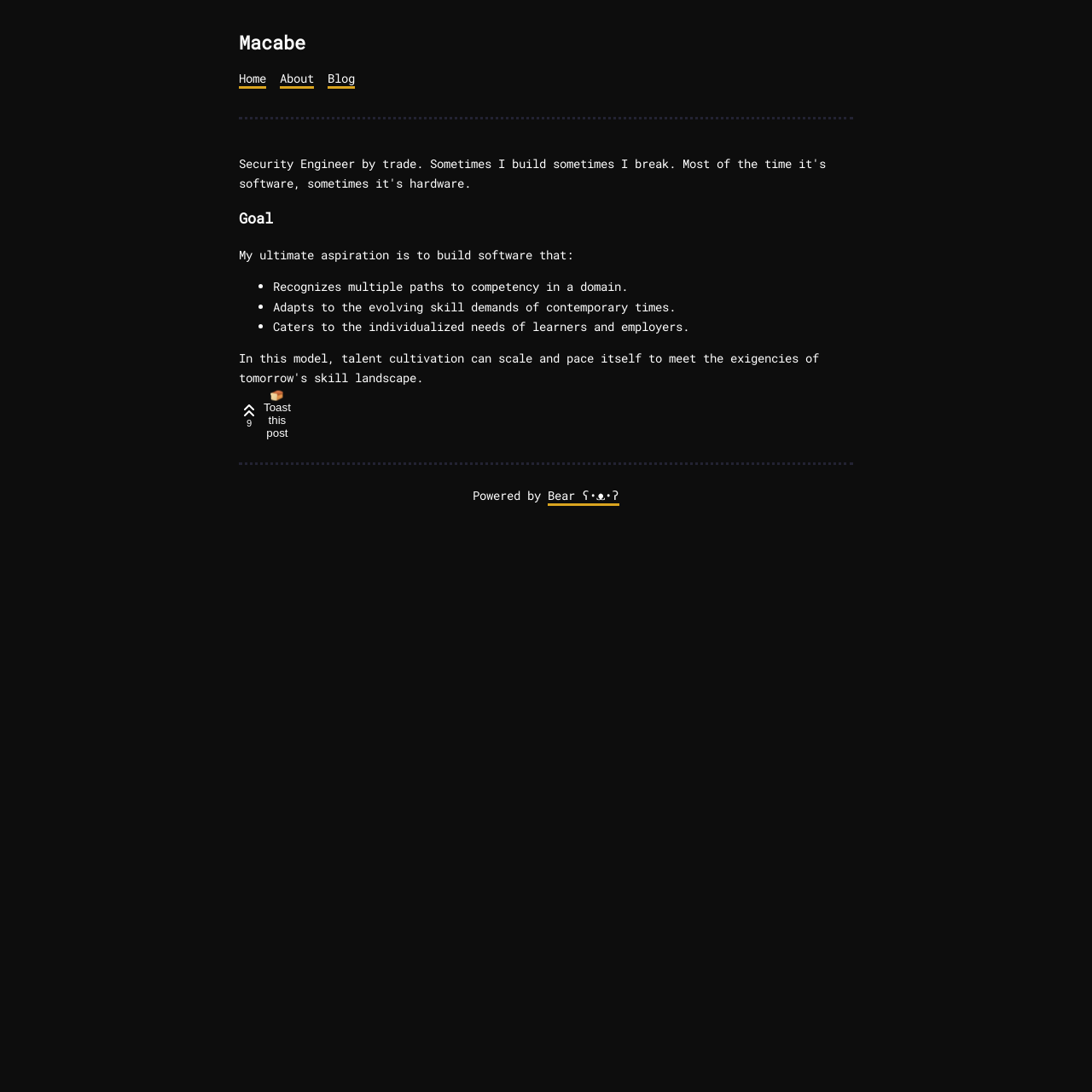Bounding box coordinates must be specified in the format (top-left x, top-left y, bottom-right x, bottom-right y). All values should be floating point numbers between 0 and 1. What are the bounding box coordinates of the UI element described as: Bear ʕ•ᴥ•ʔ

[0.502, 0.446, 0.567, 0.463]